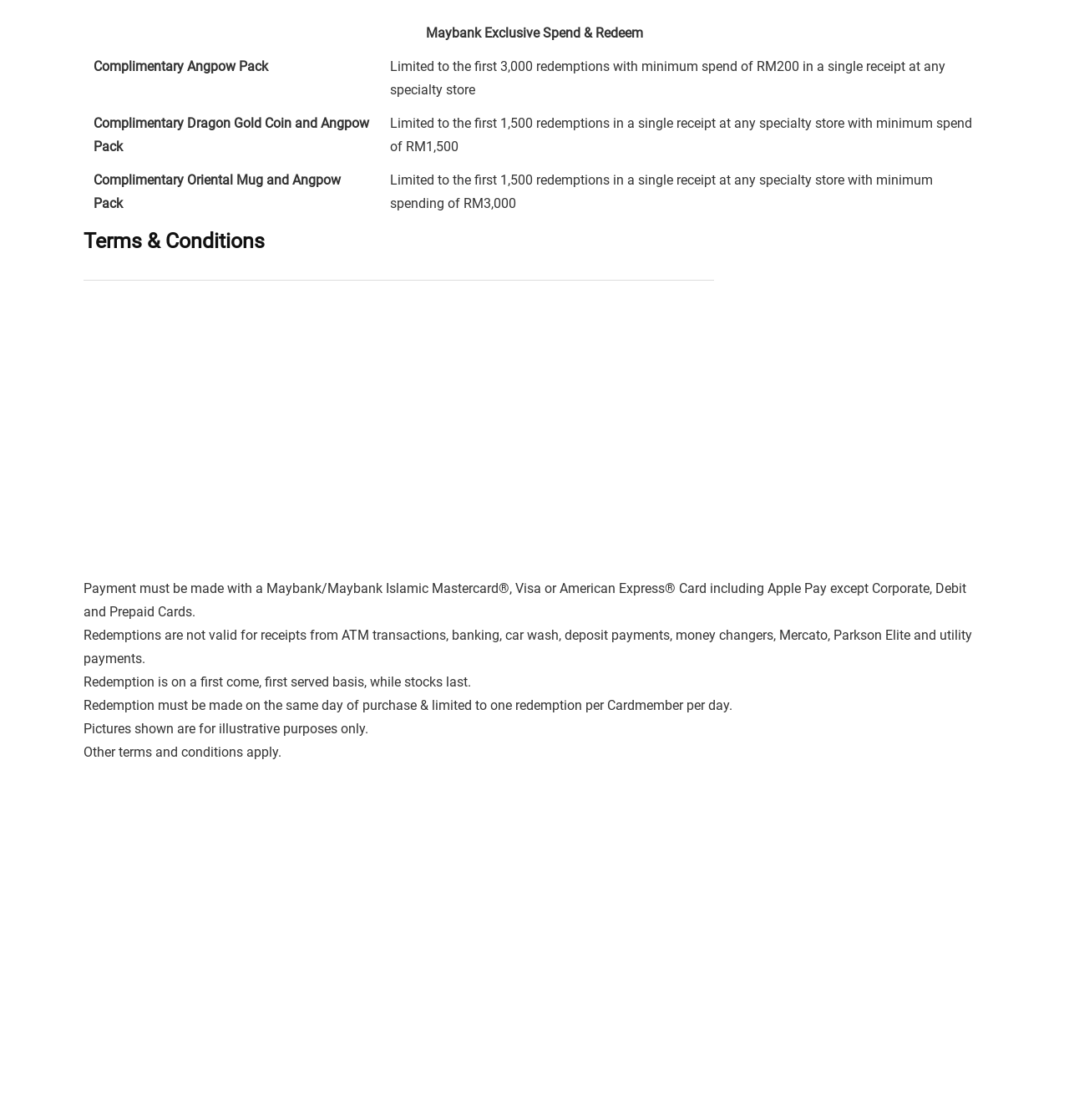Please determine the bounding box coordinates of the element to click on in order to accomplish the following task: "Read about 'NSK Trade City Aidil Adha2024 Sale'". Ensure the coordinates are four float numbers ranging from 0 to 1, i.e., [left, top, right, bottom].

[0.229, 0.508, 0.367, 0.538]